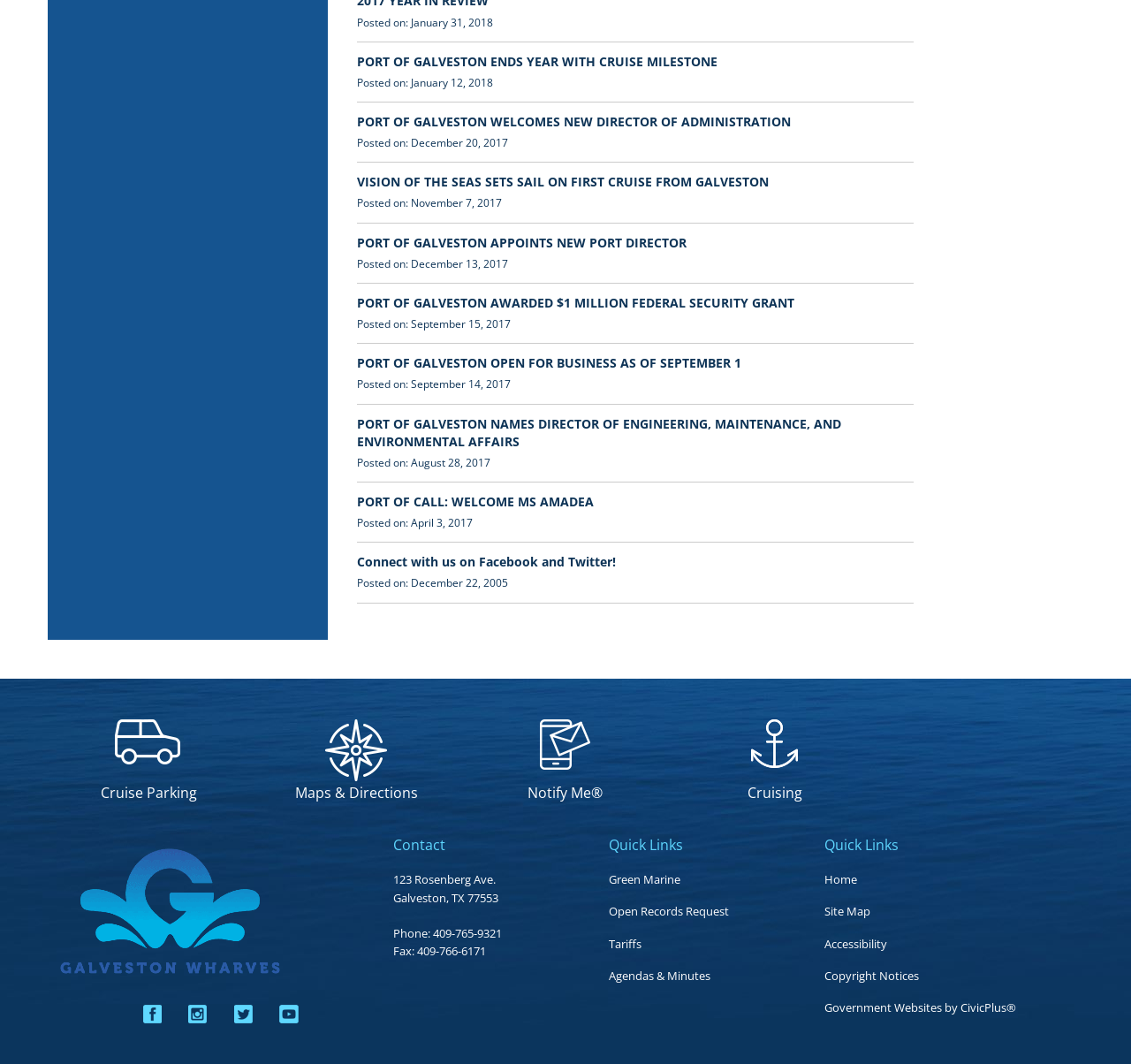Using the elements shown in the image, answer the question comprehensively: What is the name of the ship that set sail from Galveston in December 2017?

I looked at the news article with the heading 'VISION OF THE SEAS SETS SAIL ON FIRST CRUISE FROM GALVESTON' and the 'Posted on:' date of December 20, 2017, which mentions the ship's name.